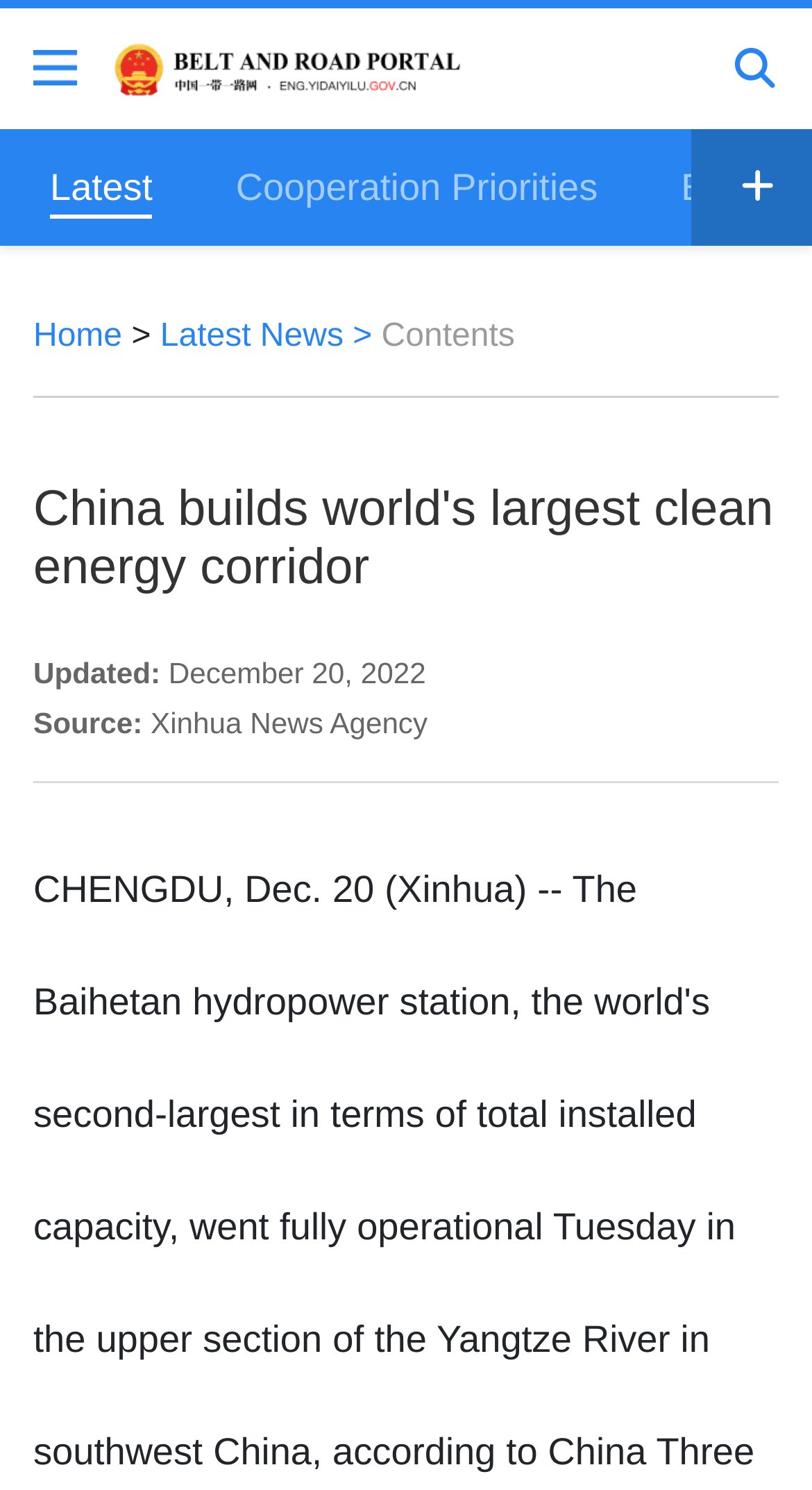Observe the image and answer the following question in detail: What is the name of the news agency?

I found the answer by looking at the 'Source' section of the webpage, where it says 'Source: Xinhua News Agency'.